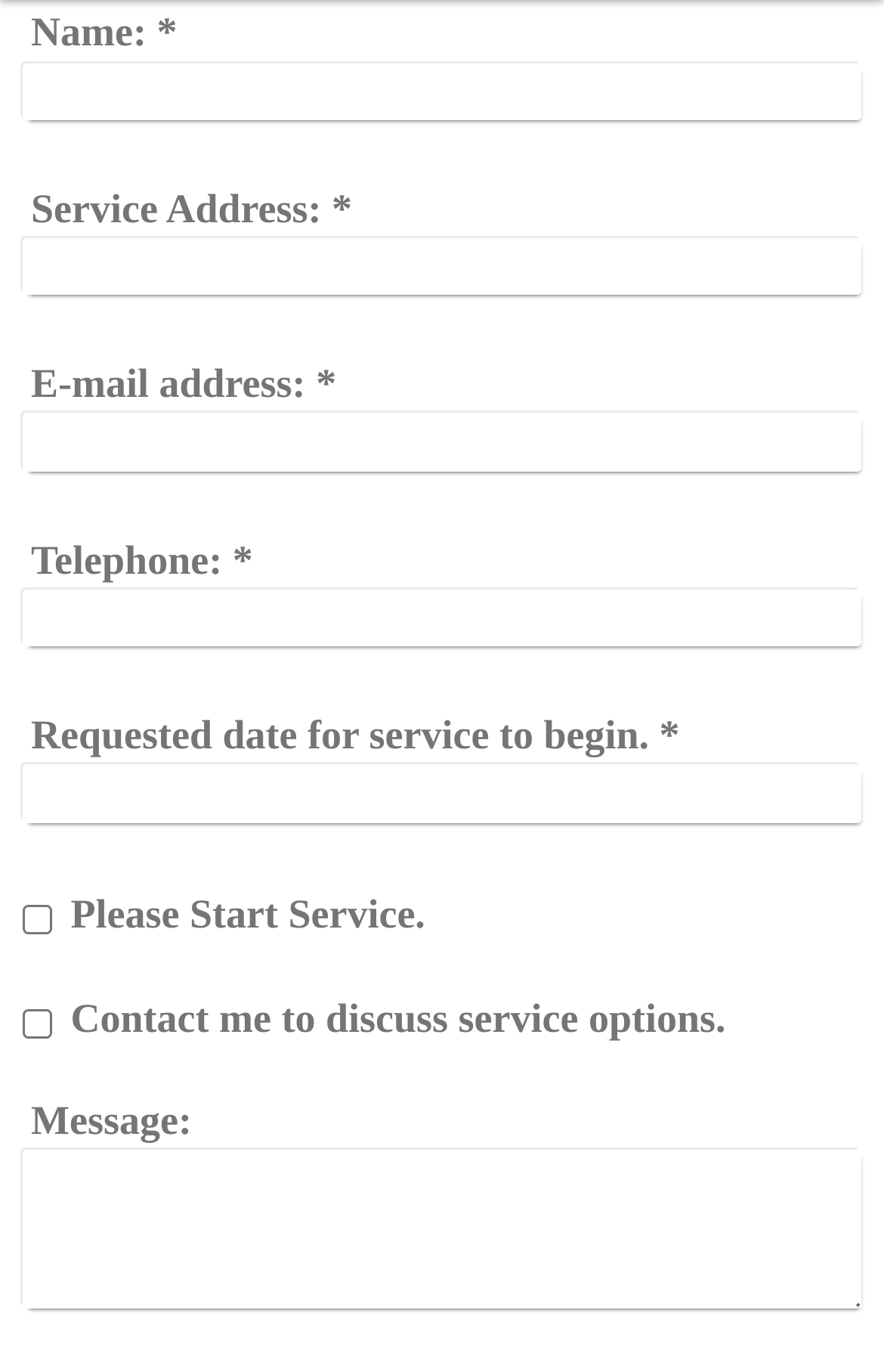What is the purpose of the 'Message:' field?
Provide a well-explained and detailed answer to the question.

The 'Message:' field is a textbox where users can leave a message, likely for the service provider to read, as it is placed at the end of the form and has a label indicating it is for leaving a message.